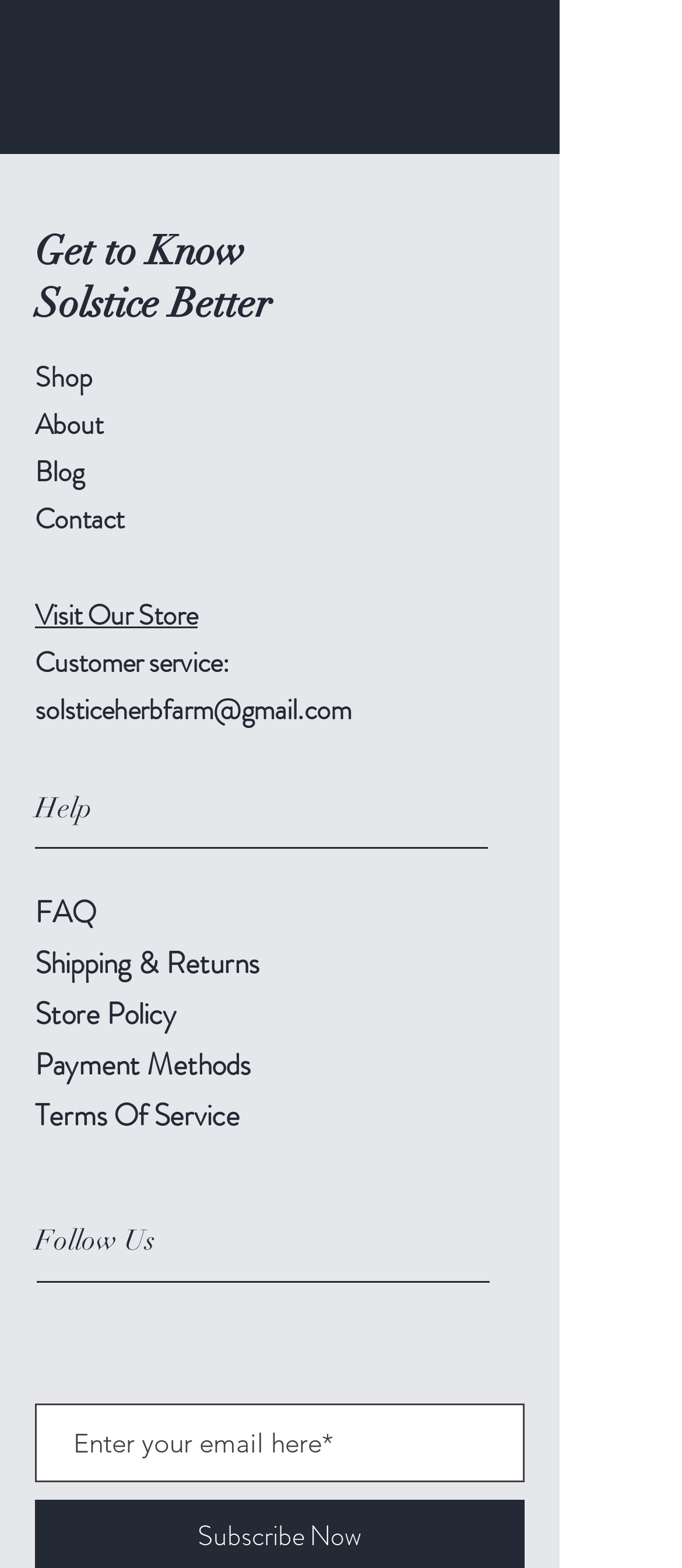Can you look at the image and give a comprehensive answer to the question:
How many social media platforms are listed?

I counted the number of link elements inside the 'Social Bar' list, which are 'Facebook' and 'Instagram', so there are 2 social media platforms listed.